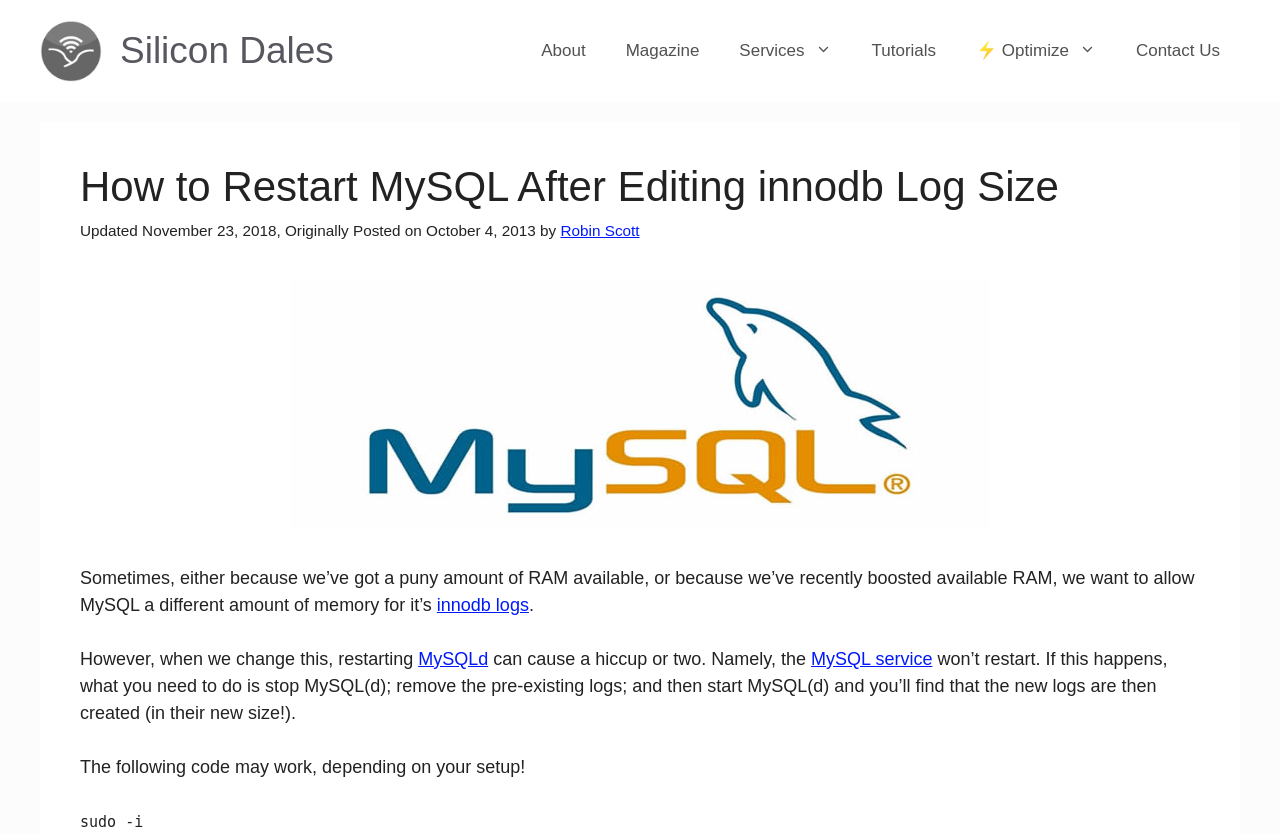What is the author's name?
Using the image as a reference, deliver a detailed and thorough answer to the question.

The author's name can be found in the section below the heading, which contains a link with the text 'Robin Scott'.